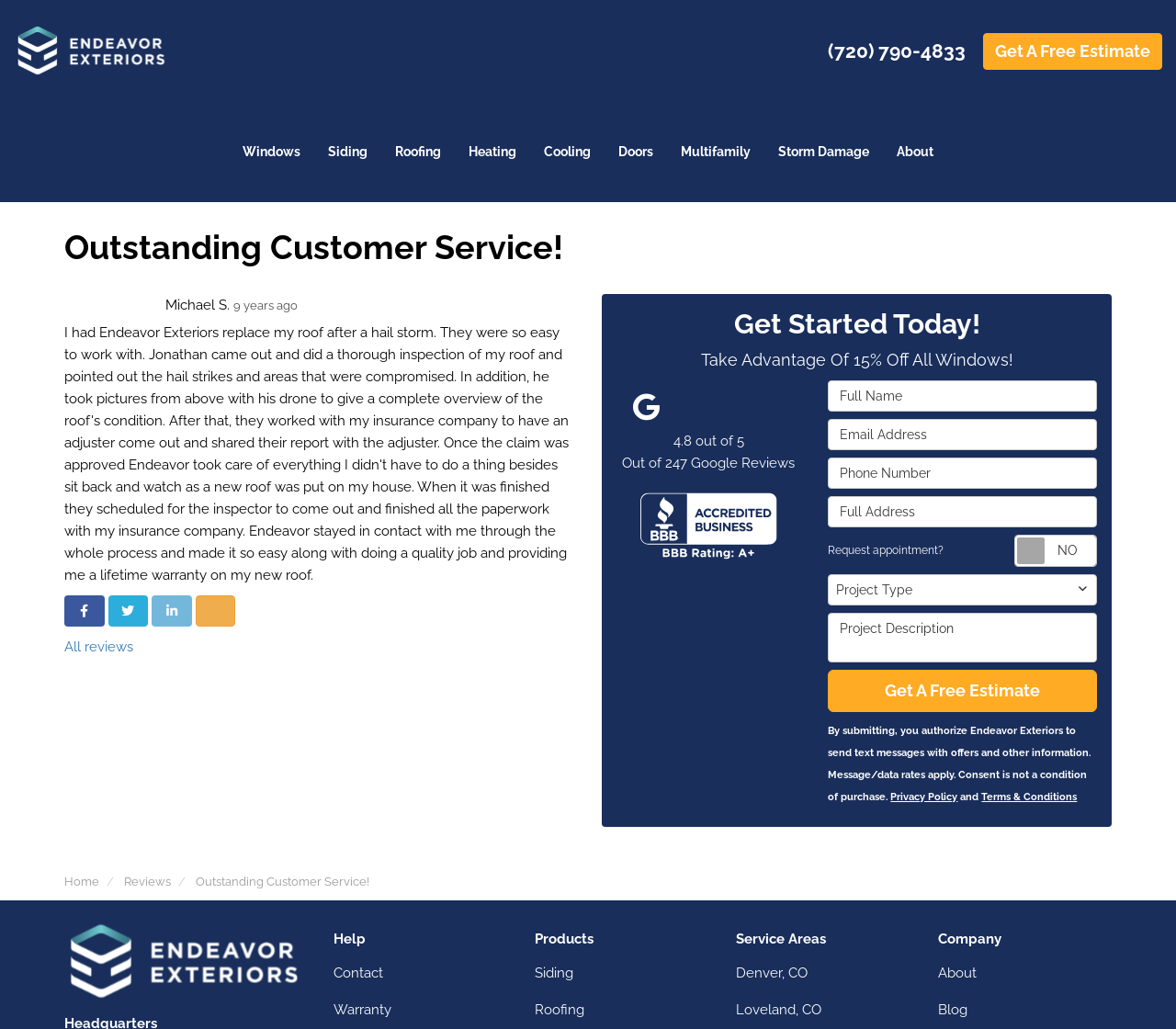What is the rating of Endeavor Exteriors based on Google Reviews?
Look at the image and answer the question with a single word or phrase.

4.8 out of 5